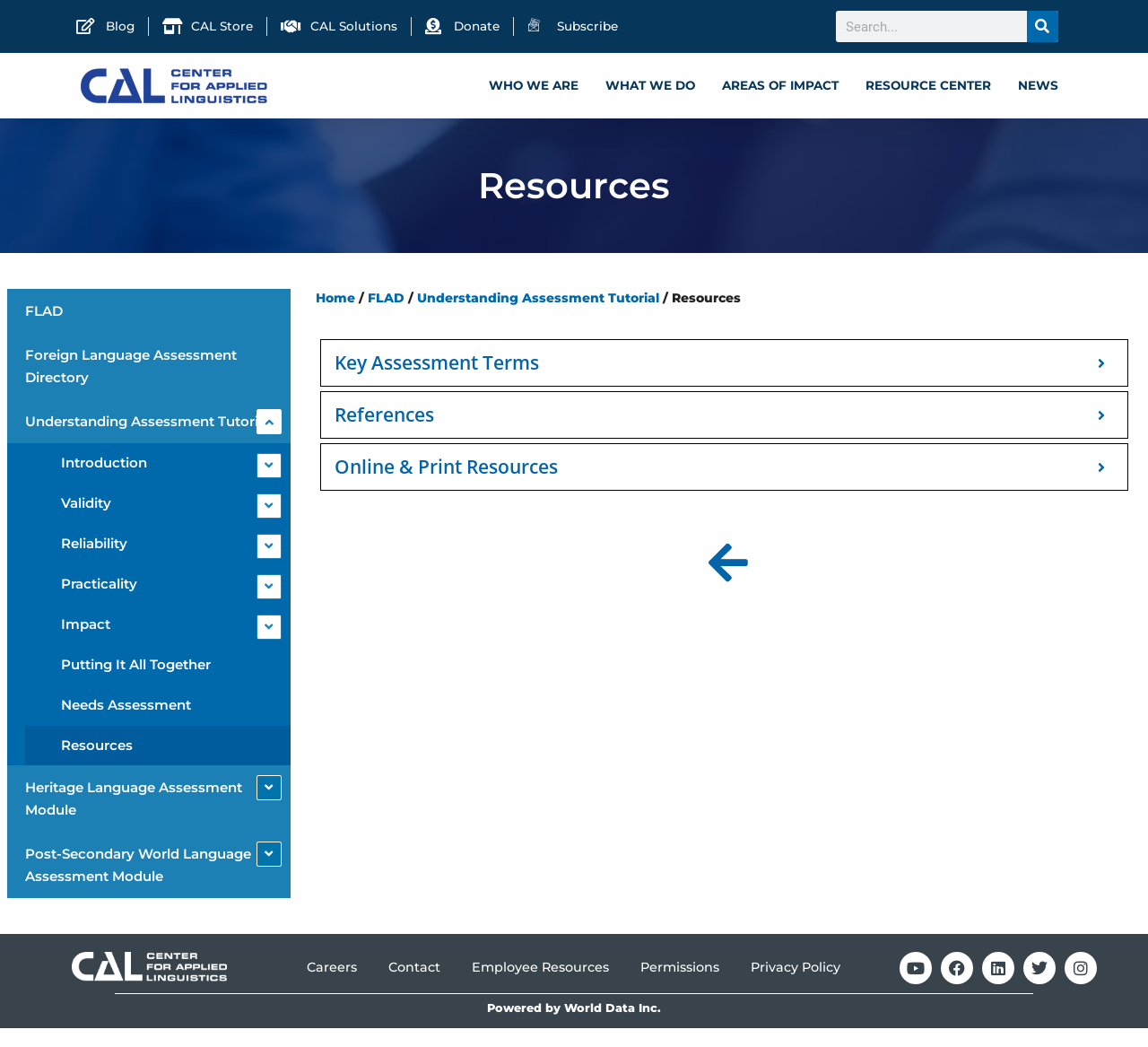Answer the following inquiry with a single word or phrase:
What is the topic of the 'Understanding Assessment Tutorial'?

Foreign Language Assessment